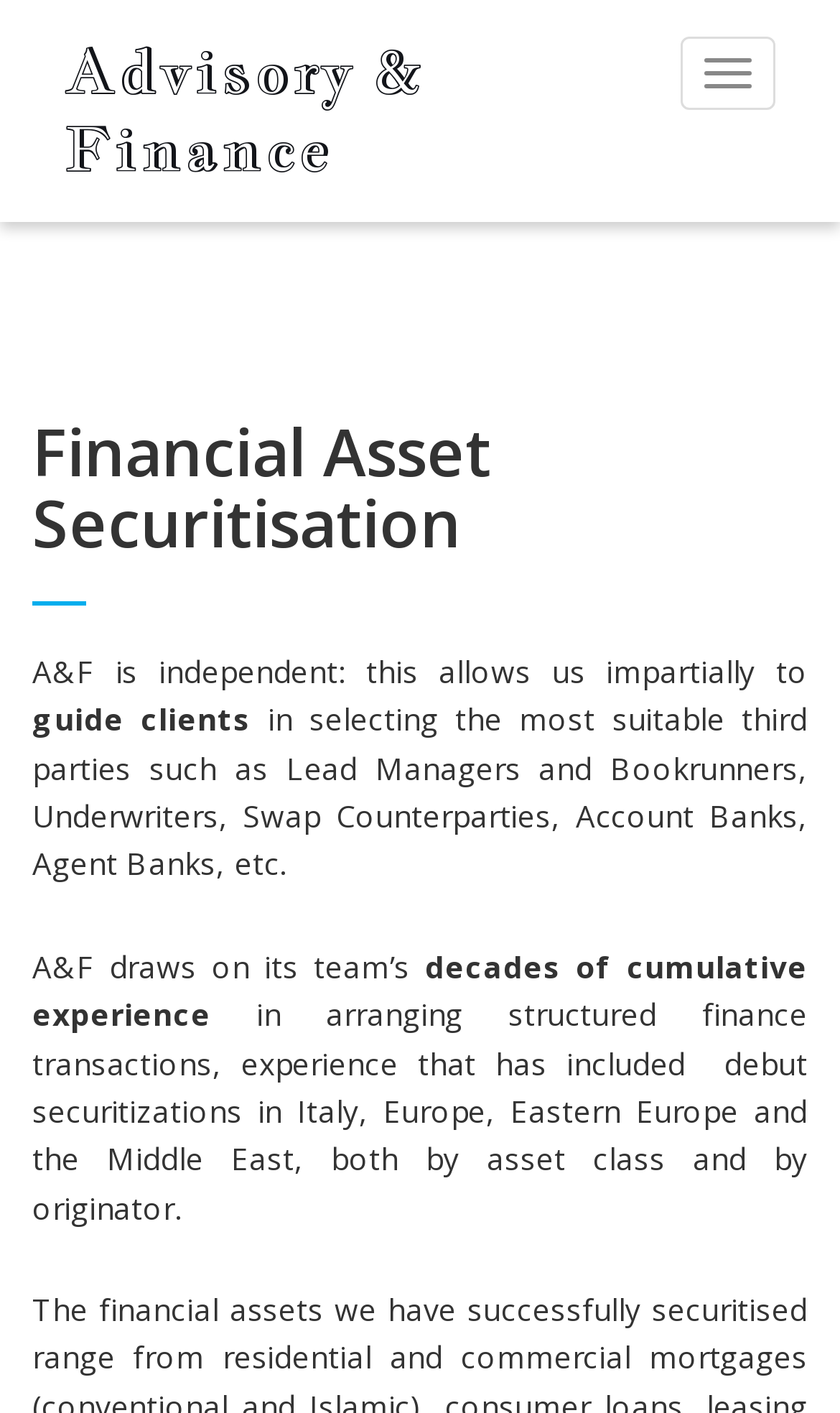What is the main service provided by A&F?
Can you provide a detailed and comprehensive answer to the question?

Based on the webpage content, A&F provides advisory and finance services, specifically in financial asset securitisation, which is evident from the heading 'Financial Asset Securitisation' and the description of their independence in guiding clients in selecting third parties.